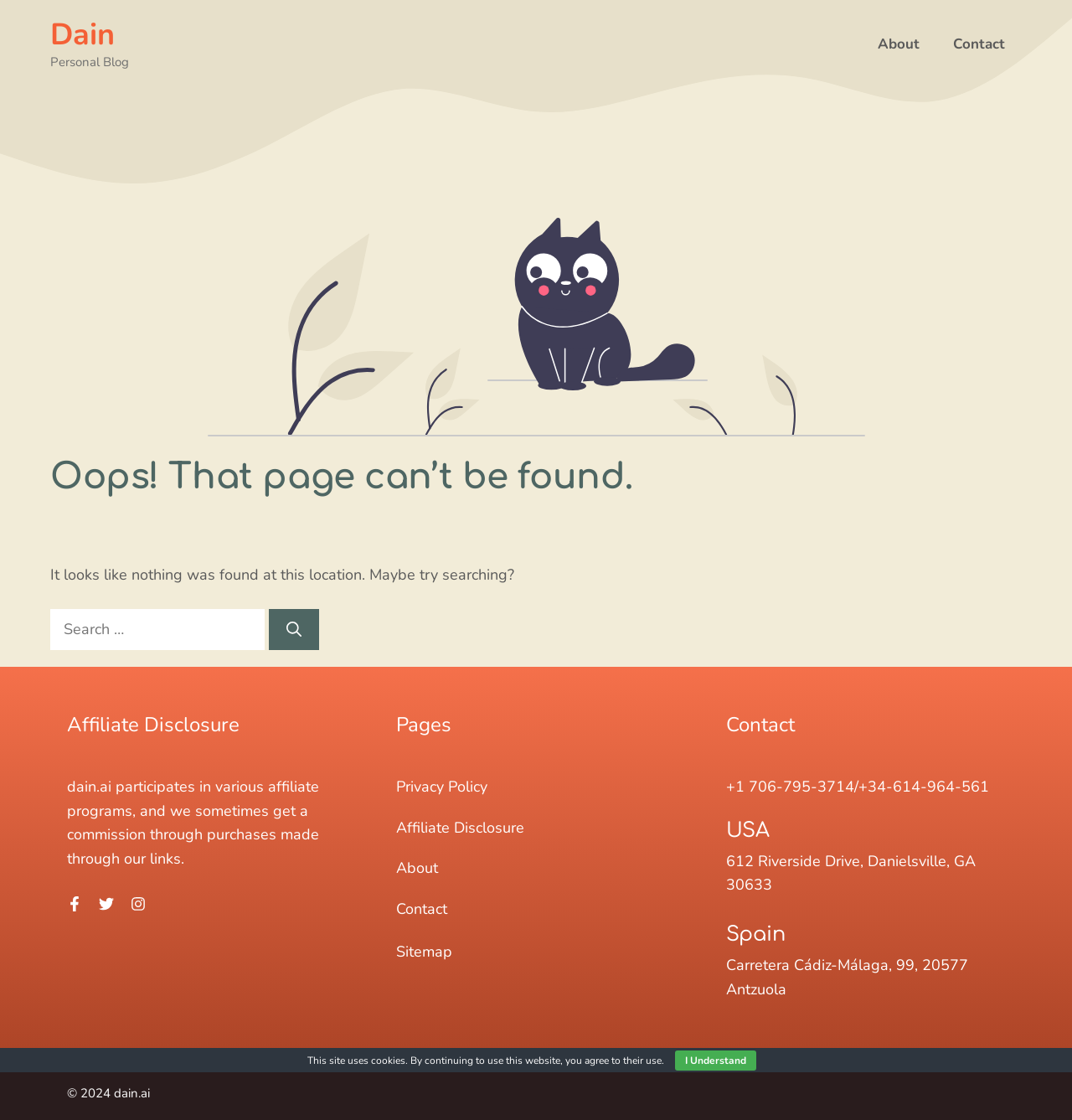How many affiliate links are there?
Based on the screenshot, respond with a single word or phrase.

3